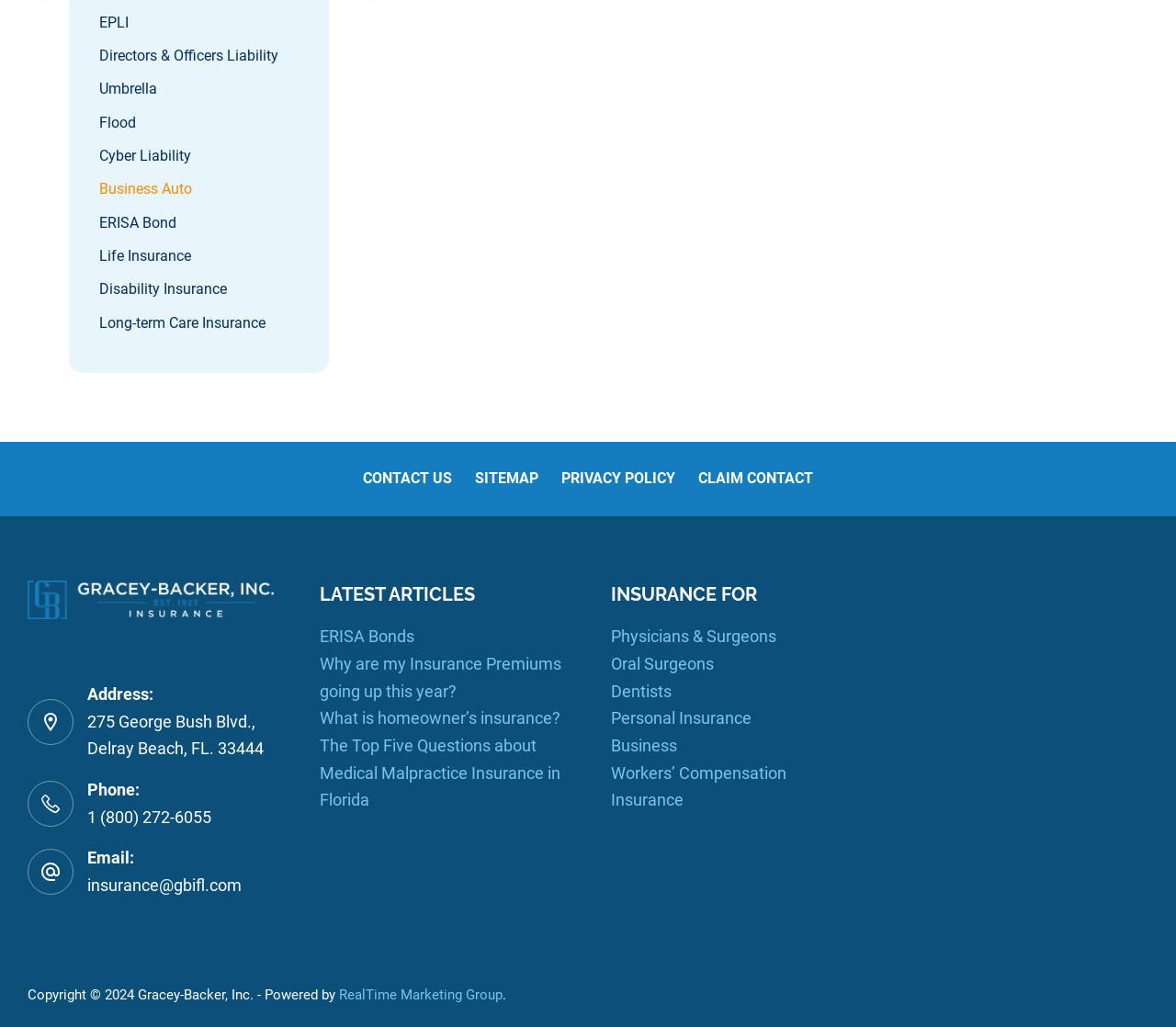Who designed the website?
Use the information from the screenshot to give a comprehensive response to the question.

The website's footer section mentions that it is 'Powered by RealTime Marketing Group', indicating that they are the designers or developers of the website.